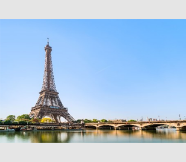Examine the screenshot and answer the question in as much detail as possible: How tall is the Eiffel Tower?

The caption provides the exact height of the Eiffel Tower, which is 1,083 feet (330 meters) into the air, emphasizing its towering presence in the urban landscape.